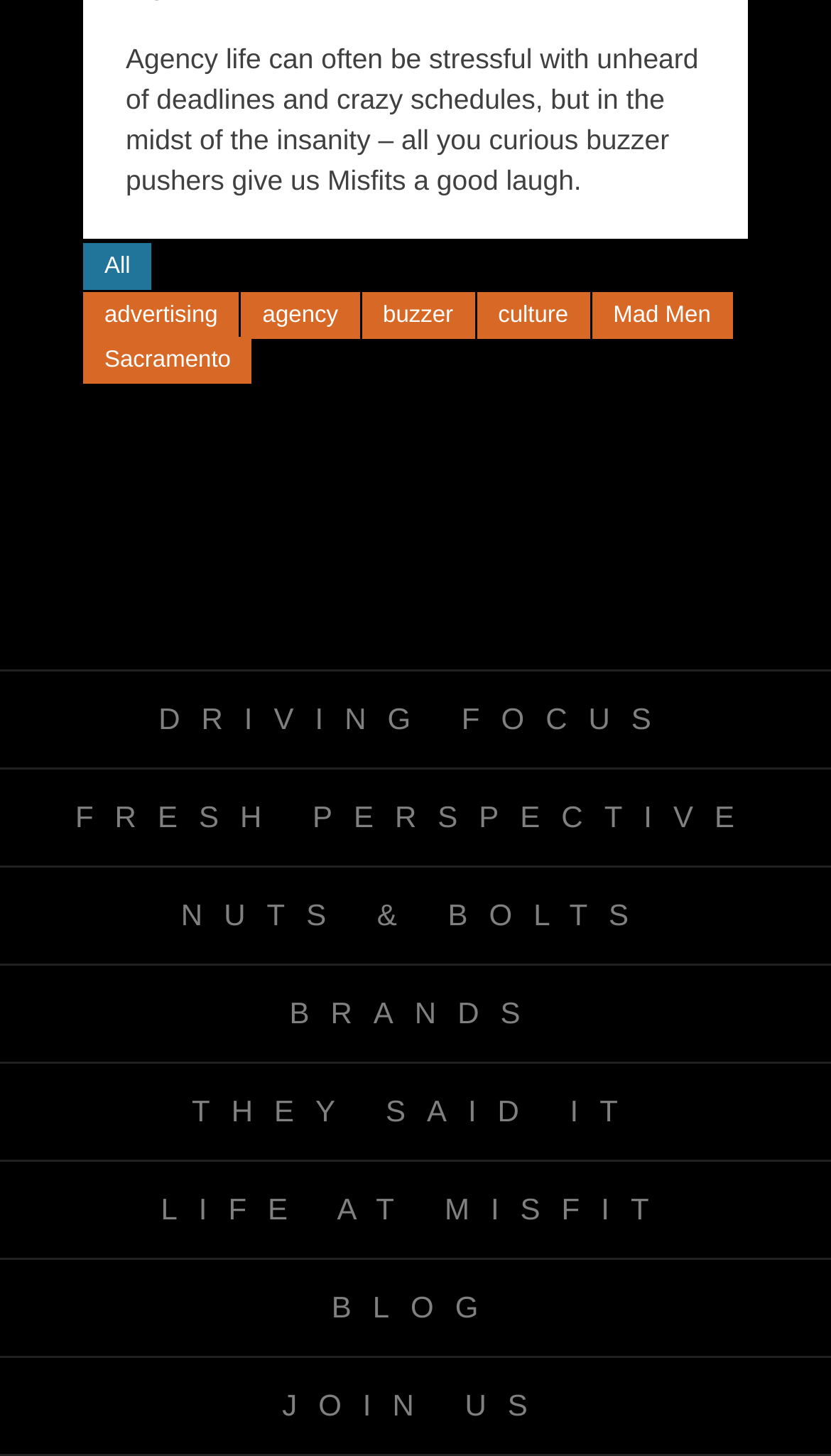What is the tone of the text?
Based on the visual information, provide a detailed and comprehensive answer.

The text mentions 'all you curious buzzer pushers give us Misfits a good laugh', which suggests that the tone of the text is humorous and lighthearted, implying that the agency life is not all stressful and serious.